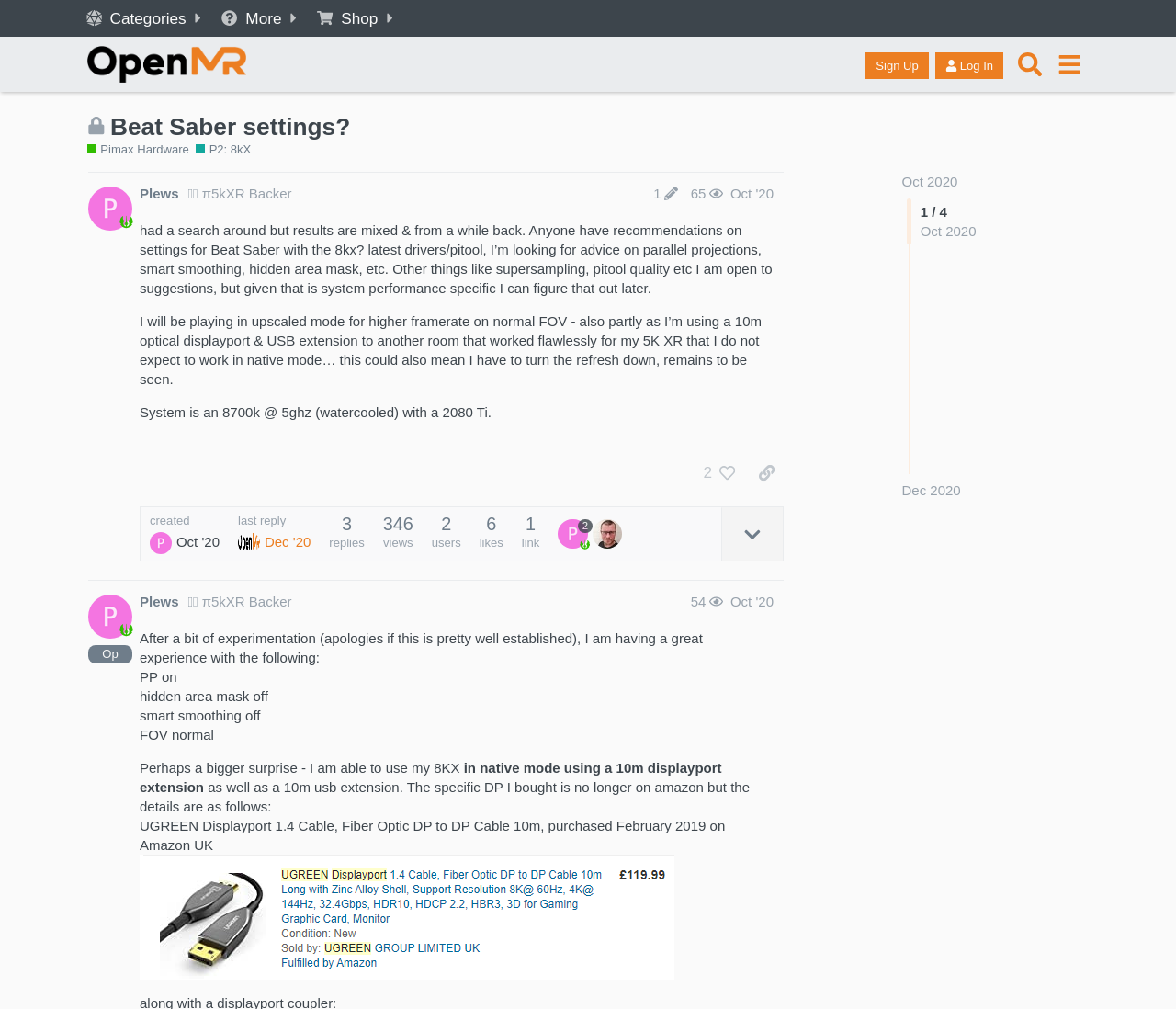Find the bounding box coordinates for the area that must be clicked to perform this action: "Click on the 'Beat Saber settings?' link".

[0.094, 0.112, 0.298, 0.139]